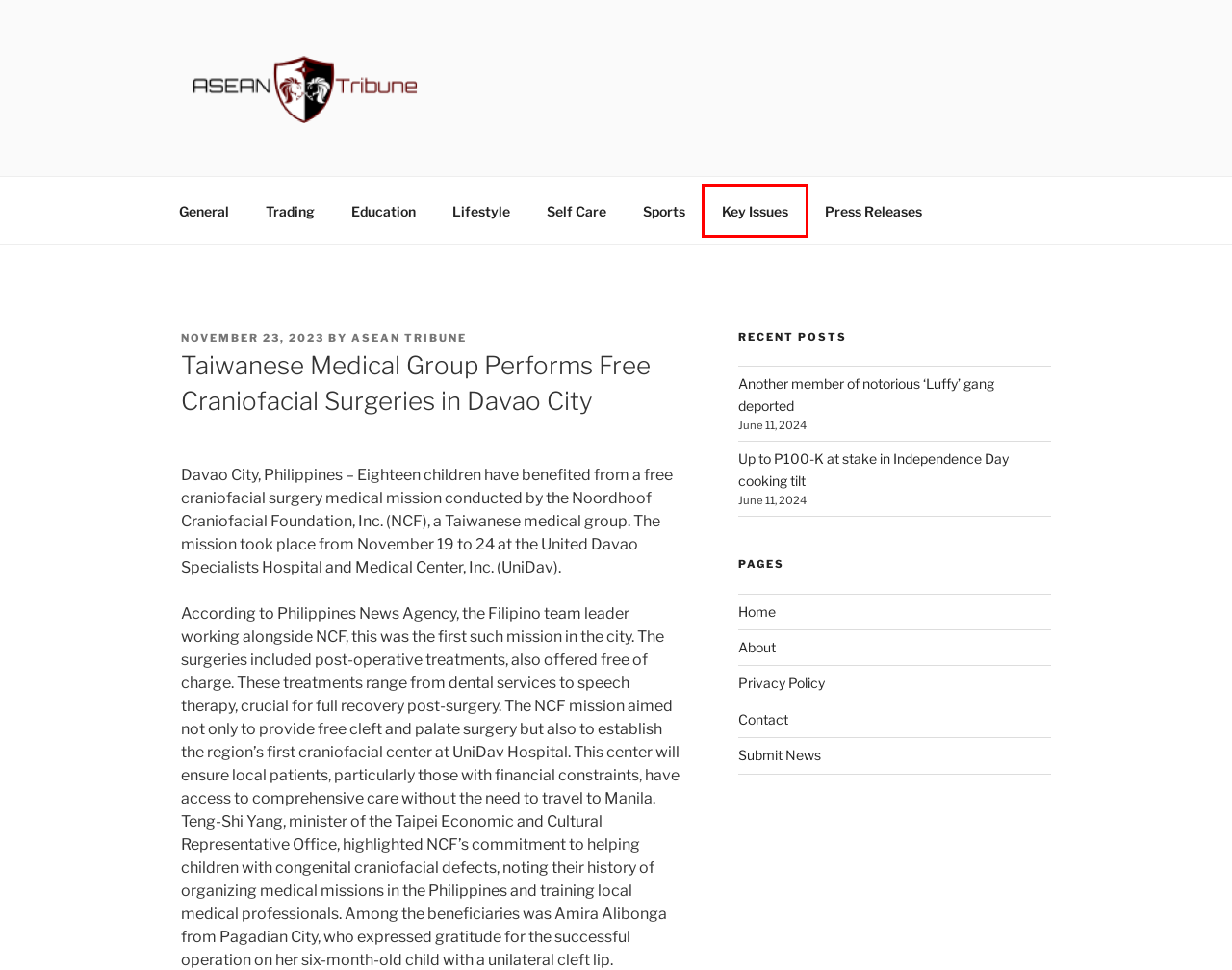Review the screenshot of a webpage which includes a red bounding box around an element. Select the description that best fits the new webpage once the element in the bounding box is clicked. Here are the candidates:
A. Education Archives - Asean Tribune
B. Key Issues Archives - Asean Tribune
C. Contact - Asean Tribune
D. Trading Archives - Asean Tribune
E. General Archives - Asean Tribune
F. Privacy Policy - Asean Tribune
G. Press Releases Archives - Asean Tribune
H. Lifestyle Archives - Asean Tribune

B